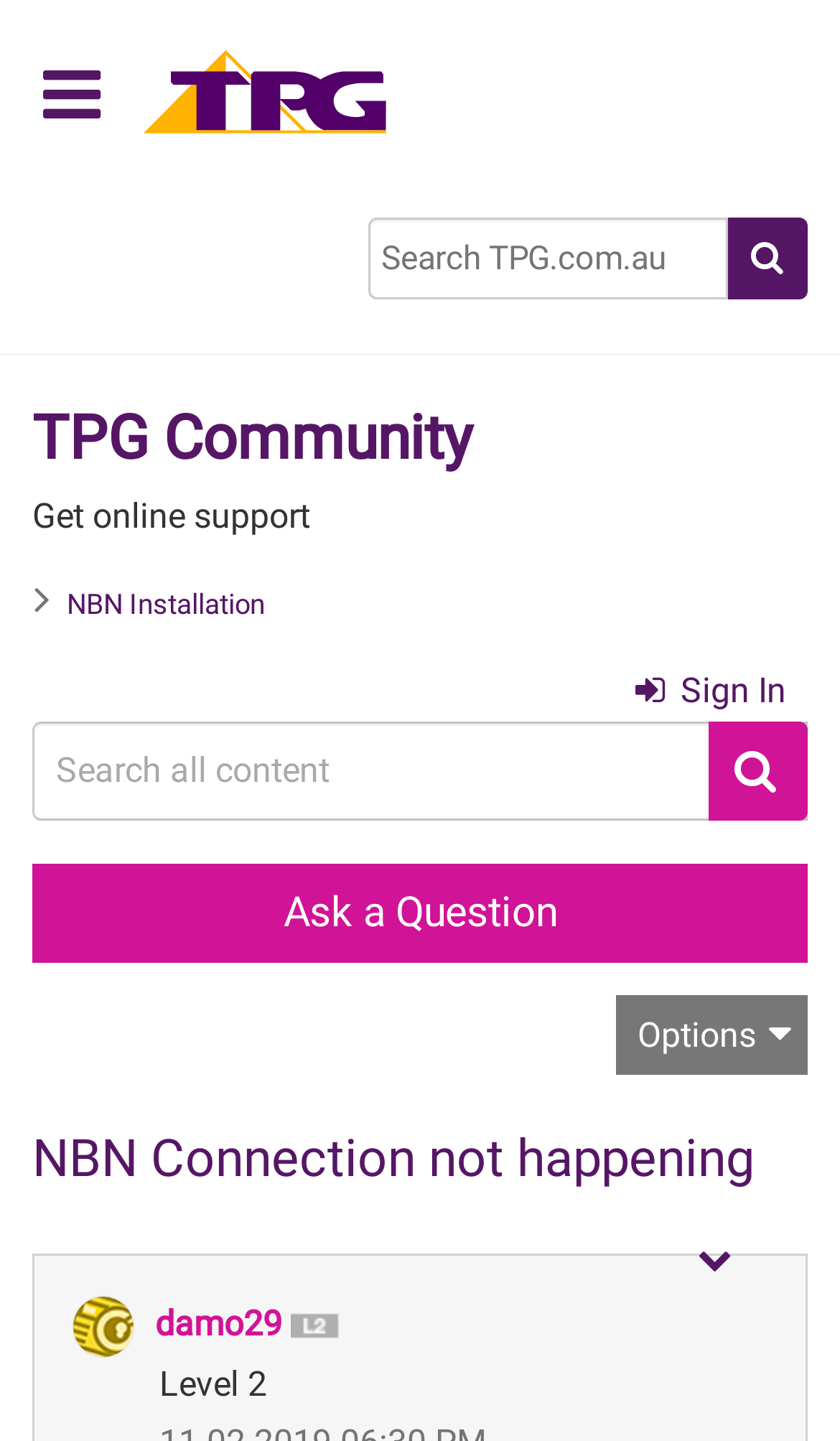Identify the bounding box coordinates necessary to click and complete the given instruction: "Search for something".

[0.438, 0.151, 0.867, 0.208]